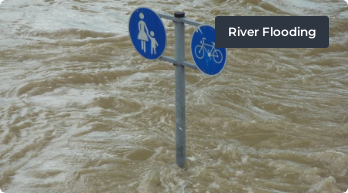Refer to the image and offer a detailed explanation in response to the question: What is the purpose of the blue circular signs?

The caption explains that one sign indicates a pedestrian area and the other sign is designated for cyclists, suggesting that the purpose of the blue circular signs is to indicate areas for pedestrians and cyclists.